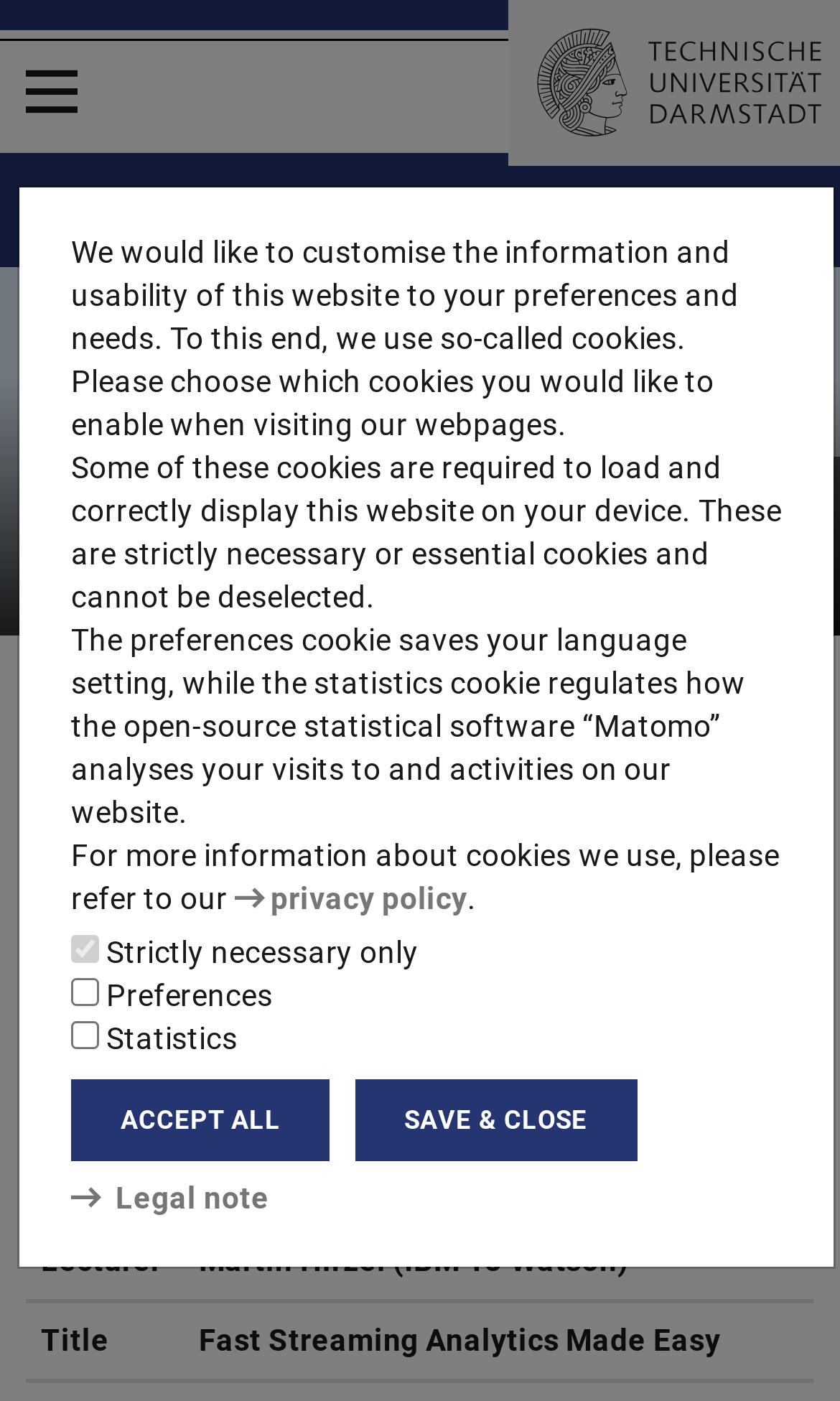Find the bounding box coordinates for the UI element that matches this description: "2016".

[0.43, 0.514, 0.512, 0.538]